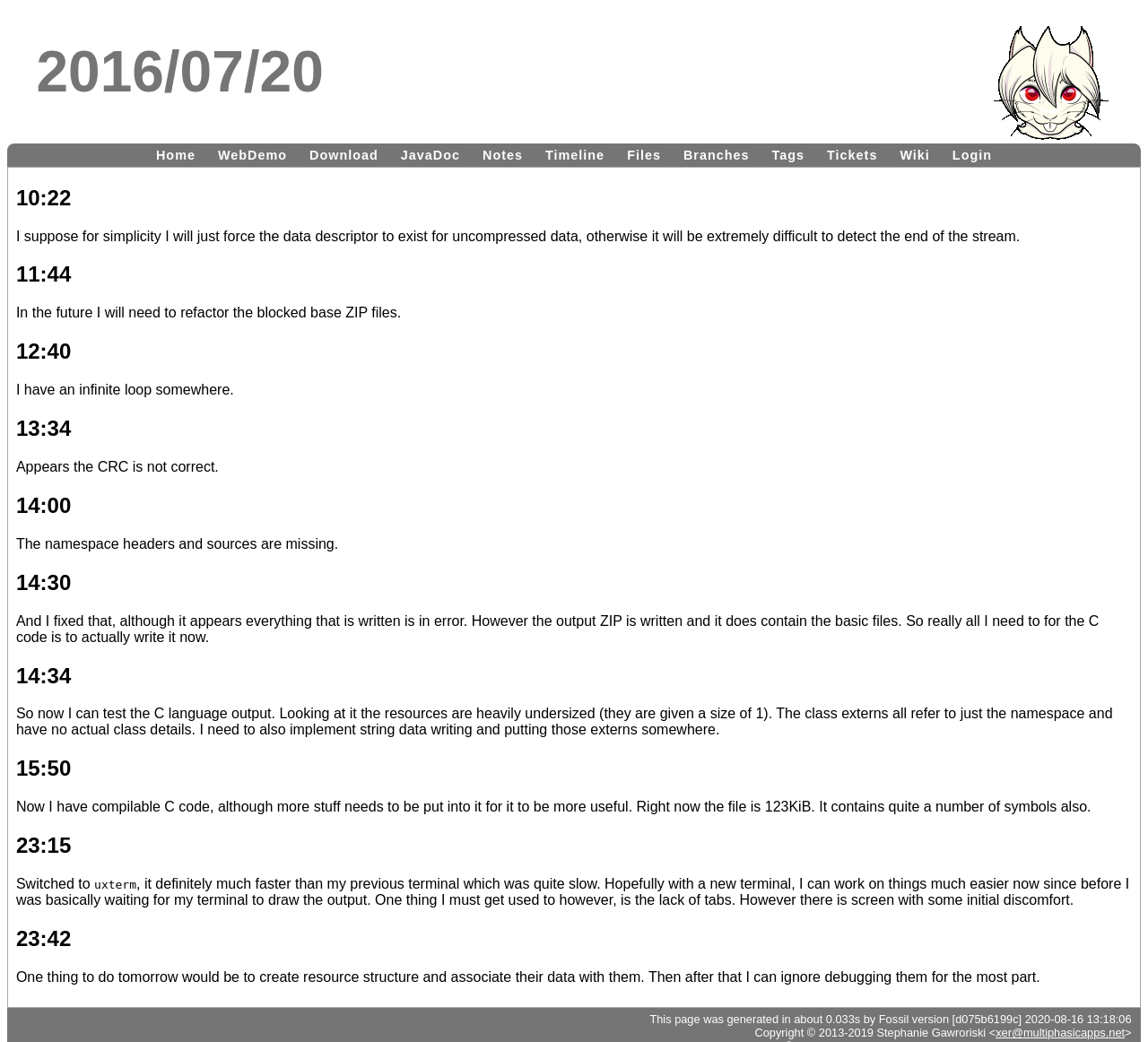Locate the bounding box coordinates of the element that should be clicked to fulfill the instruction: "Login to the system".

[0.822, 0.139, 0.872, 0.158]